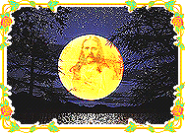Answer the question using only a single word or phrase: 
What is reflected in the tranquil water below?

Moonlight